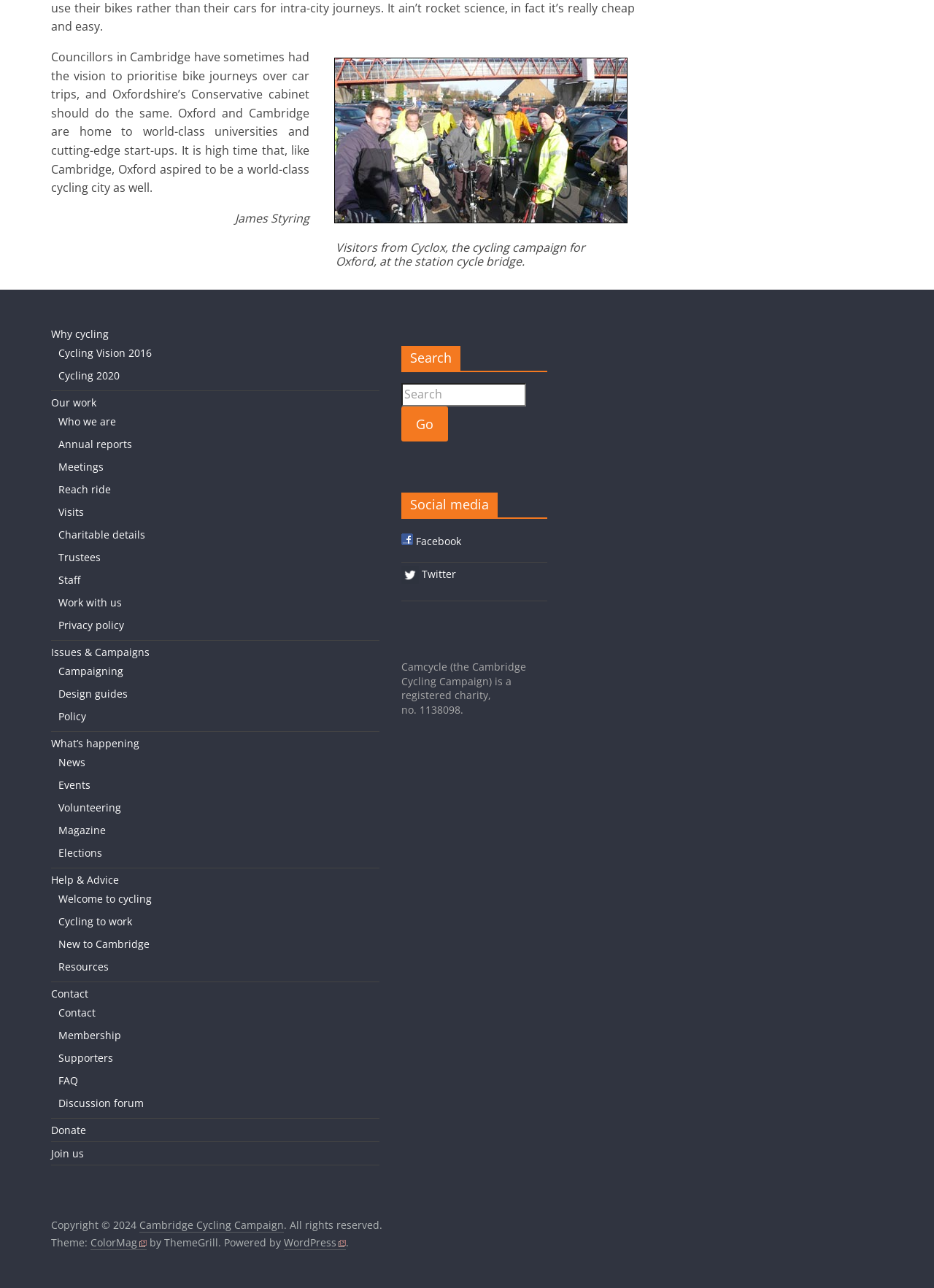Locate the bounding box coordinates of the area to click to fulfill this instruction: "Contact the cycling campaign". The bounding box should be presented as four float numbers between 0 and 1, in the order [left, top, right, bottom].

[0.055, 0.766, 0.095, 0.777]